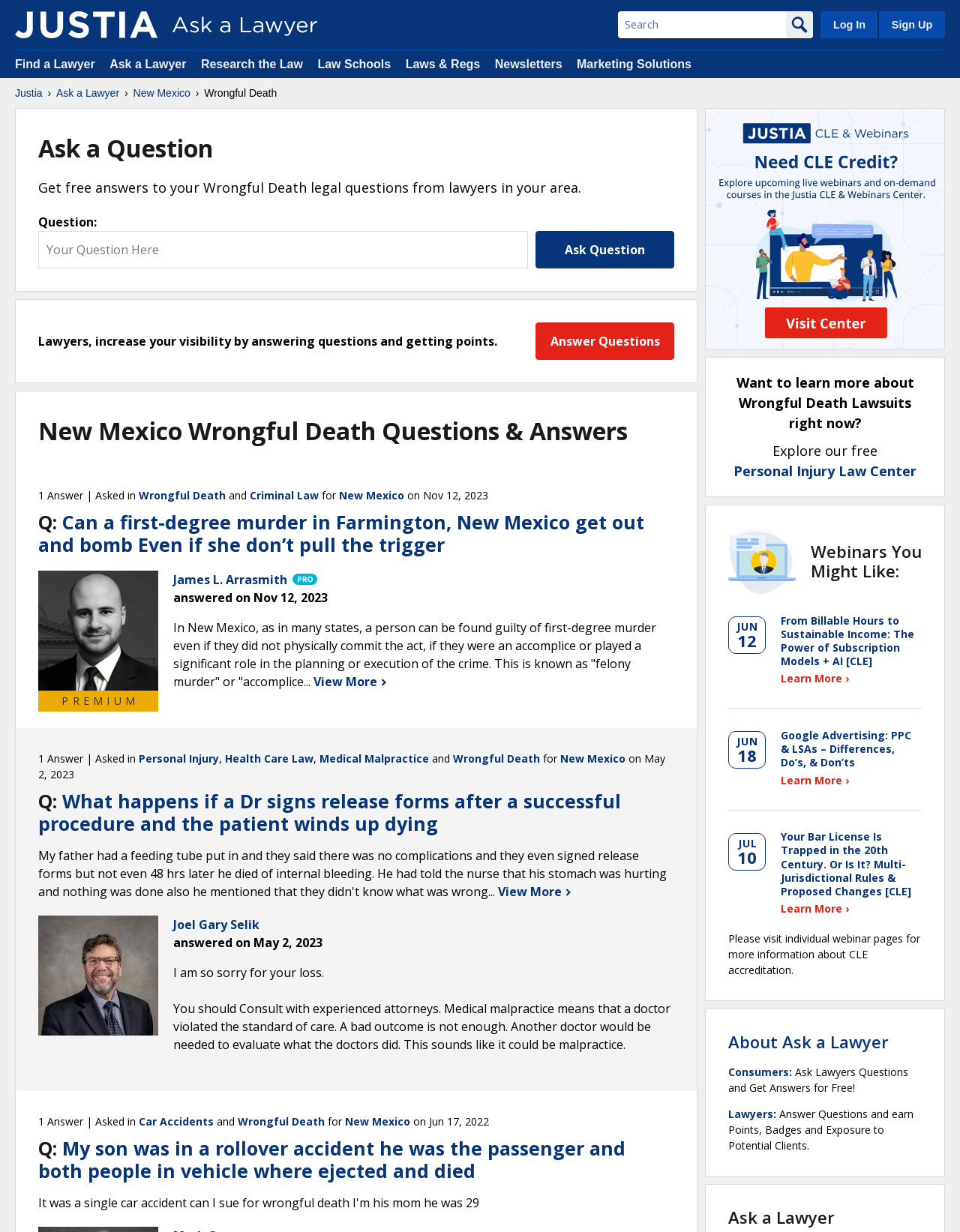Respond with a single word or phrase to the following question: How many questions are answered on the webpage?

At least 3